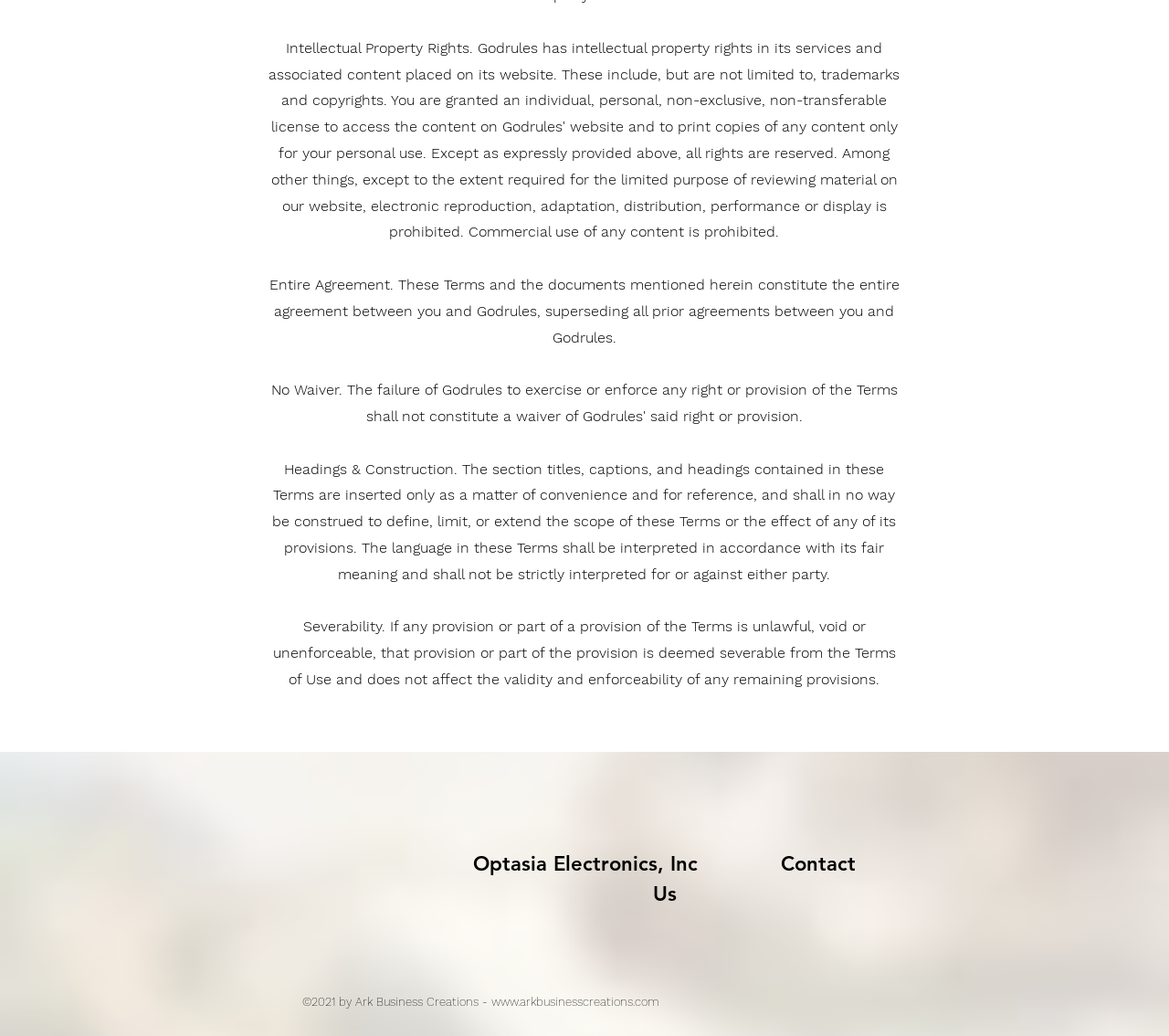Please provide a brief answer to the question using only one word or phrase: 
What is the purpose of the Terms and Conditions?

Define rules and agreements